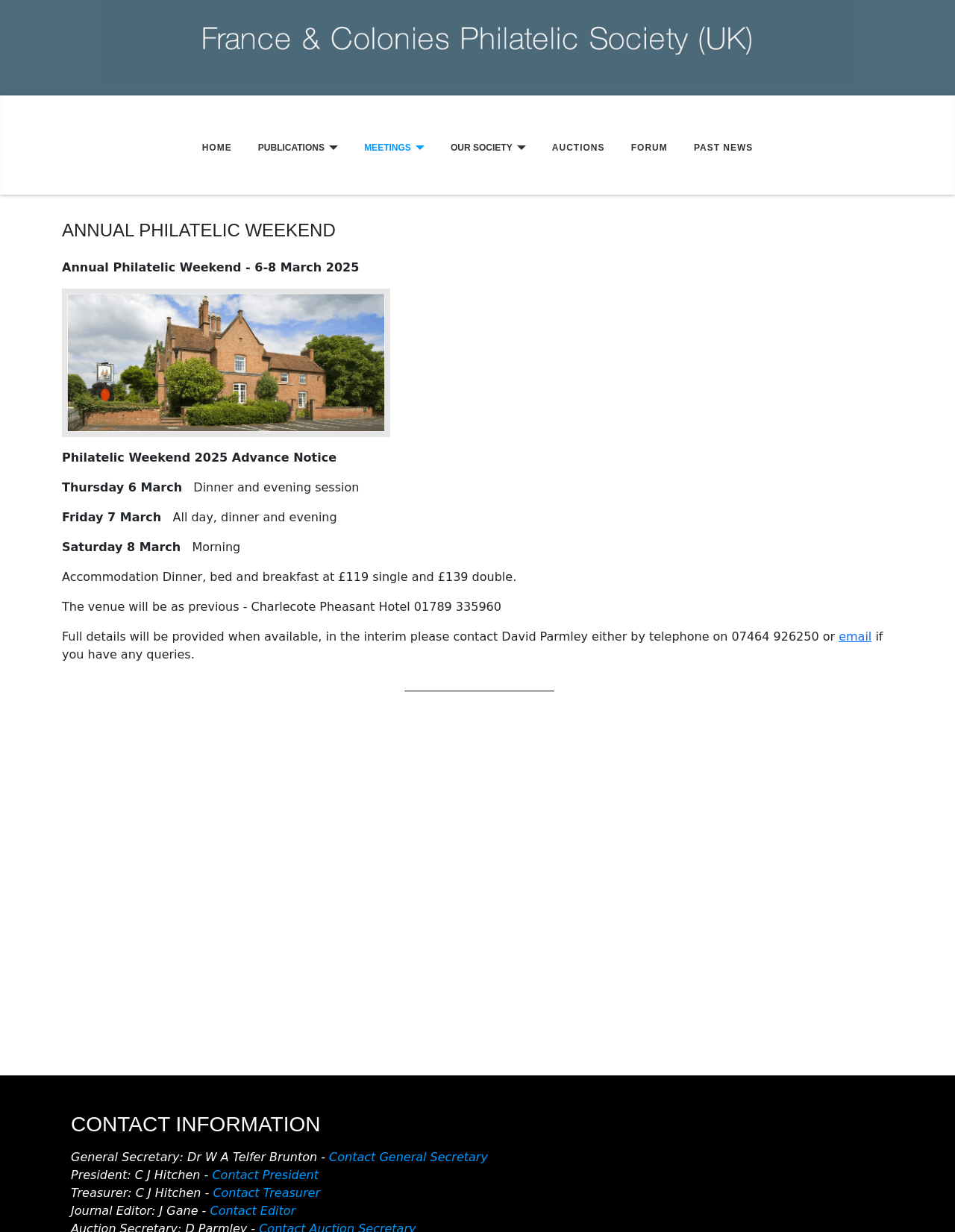Extract the bounding box coordinates of the UI element described: "Contact Treasurer". Provide the coordinates in the format [left, top, right, bottom] with values ranging from 0 to 1.

[0.223, 0.963, 0.335, 0.974]